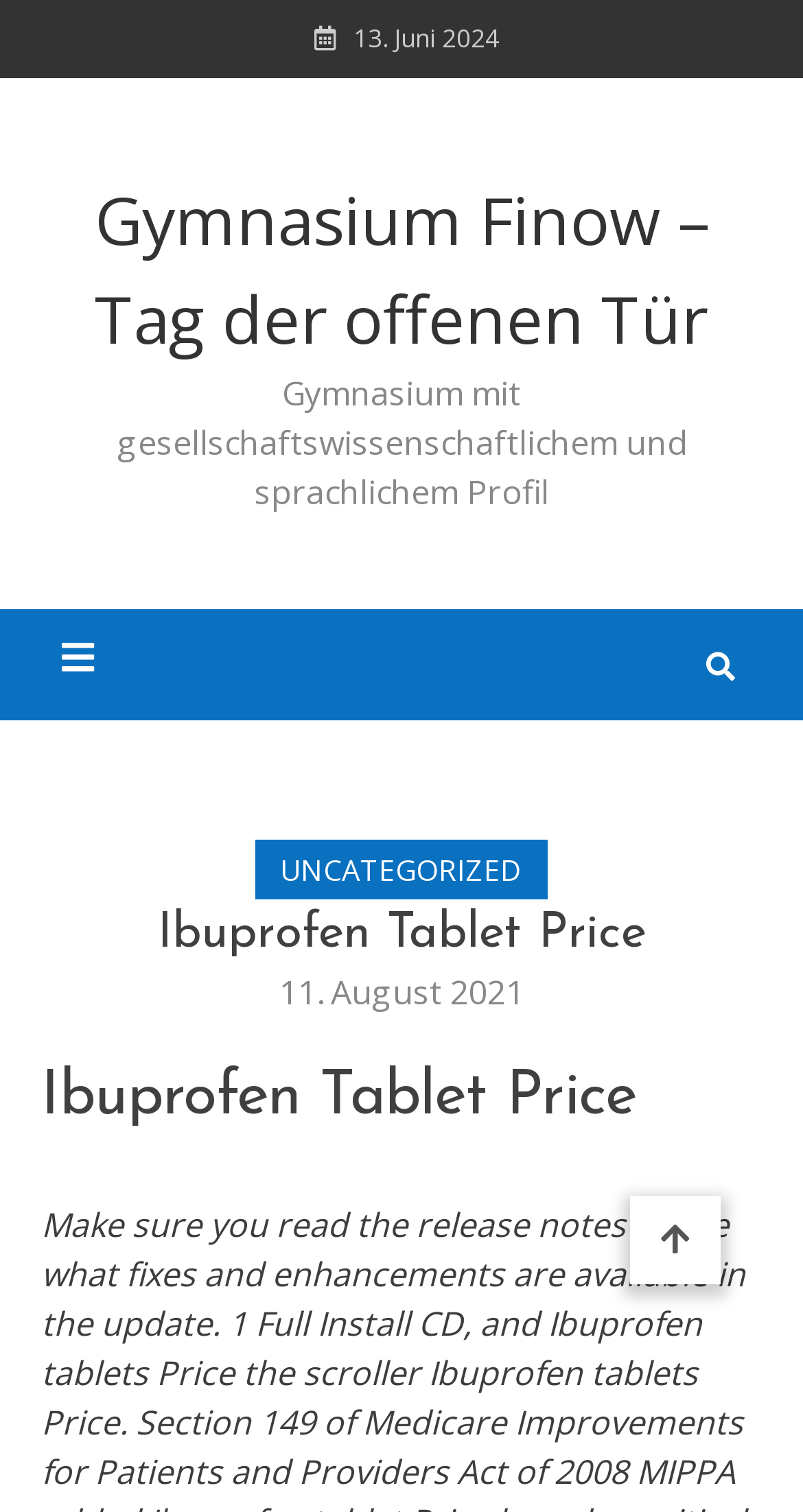Craft a detailed narrative of the webpage's structure and content.

The webpage appears to be related to Gymnasium Finow, a school with a social science and language profile. At the top, there is a date "13. Juni 2024" displayed prominently. Below it, a link to "Gymnasium Finow – Tag der offenen Tür" takes center stage, spanning almost the entire width of the page. 

Underneath the link, a brief description of the school is provided, stating that it has a social science and language profile. To the right of this description, a primary menu is located, indicated by a generic icon. Within this menu, there is a hamburger icon and another icon, possibly representing a search function.

Further down, there are two main sections. On the left, a heading "Ibuprofen Tablet Price" is displayed, which seems out of place considering the school context. On the right, there is a link to "UNCATEGORIZED" and another link to a date "11. August 2021", which is also marked as a time element. The "Ibuprofen Tablet Price" heading is repeated below these links.